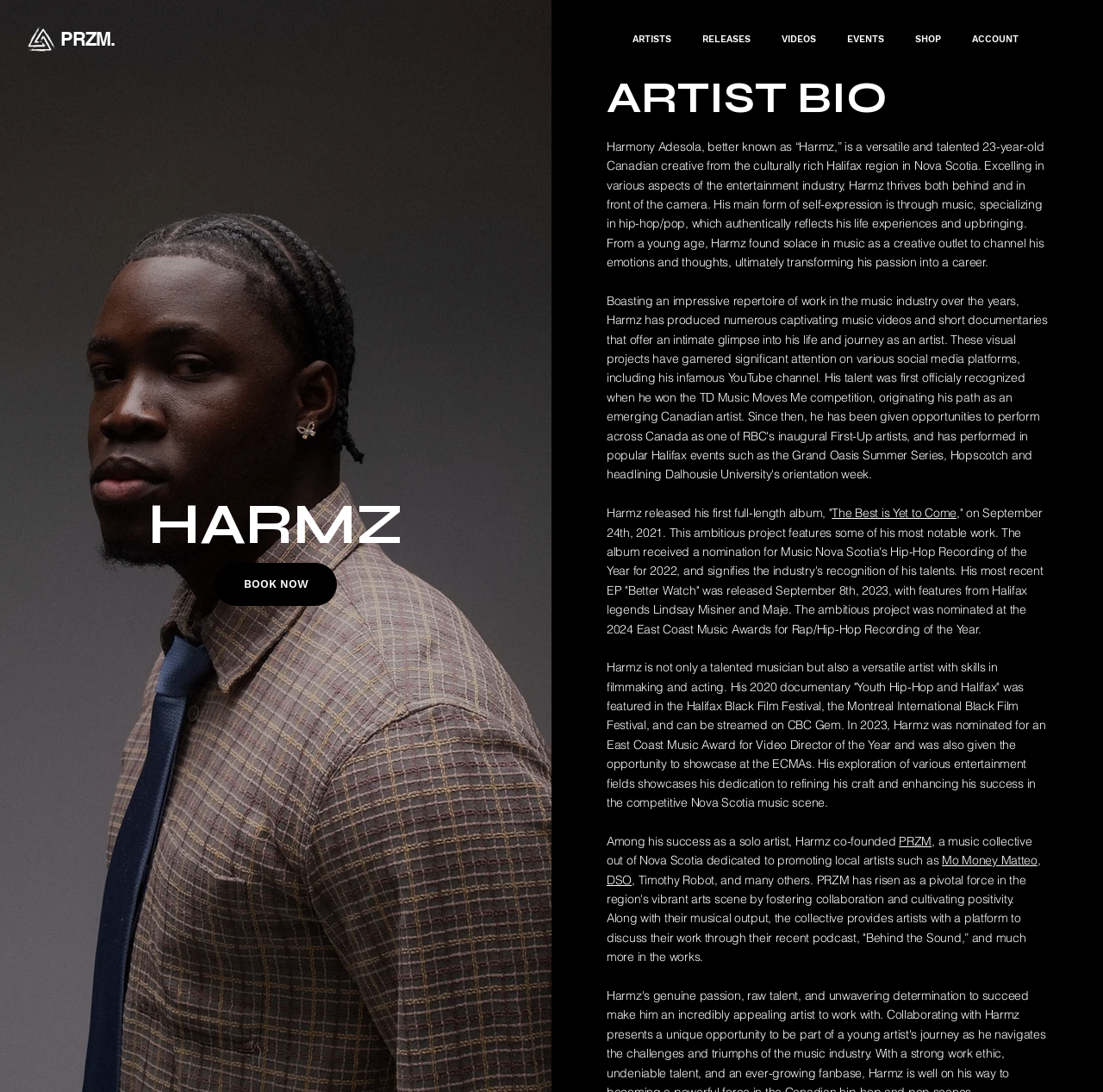From the element description Mo Money Matteo, predict the bounding box coordinates of the UI element. The coordinates must be specified in the format (top-left x, top-left y, bottom-right x, bottom-right y) and should be within the 0 to 1 range.

[0.854, 0.781, 0.941, 0.795]